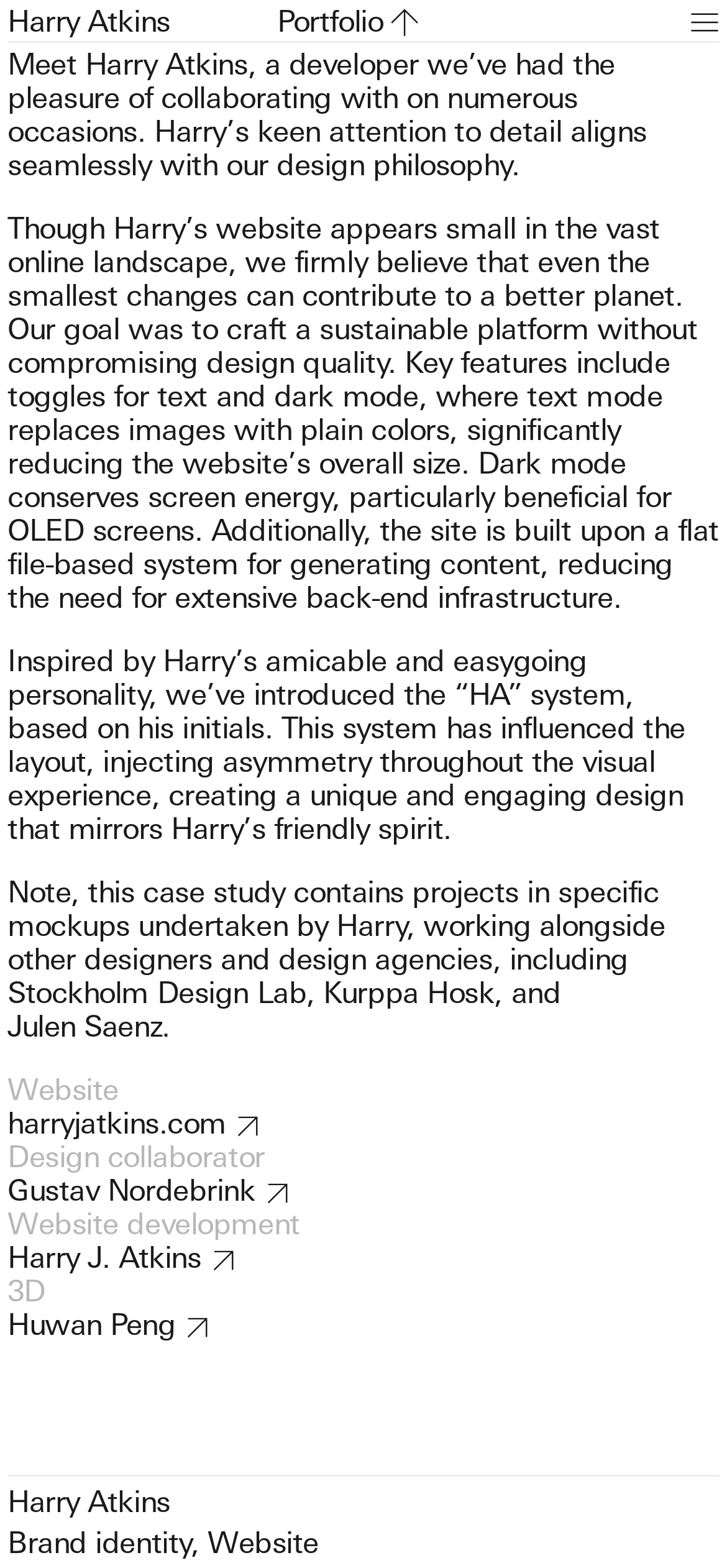Examine the screenshot and answer the question in as much detail as possible: What is the goal of the website design?

The webpage has a StaticText element that mentions 'Our goal was to craft a sustainable platform without compromising design quality', indicating that the goal of the website design is to create a sustainable platform.